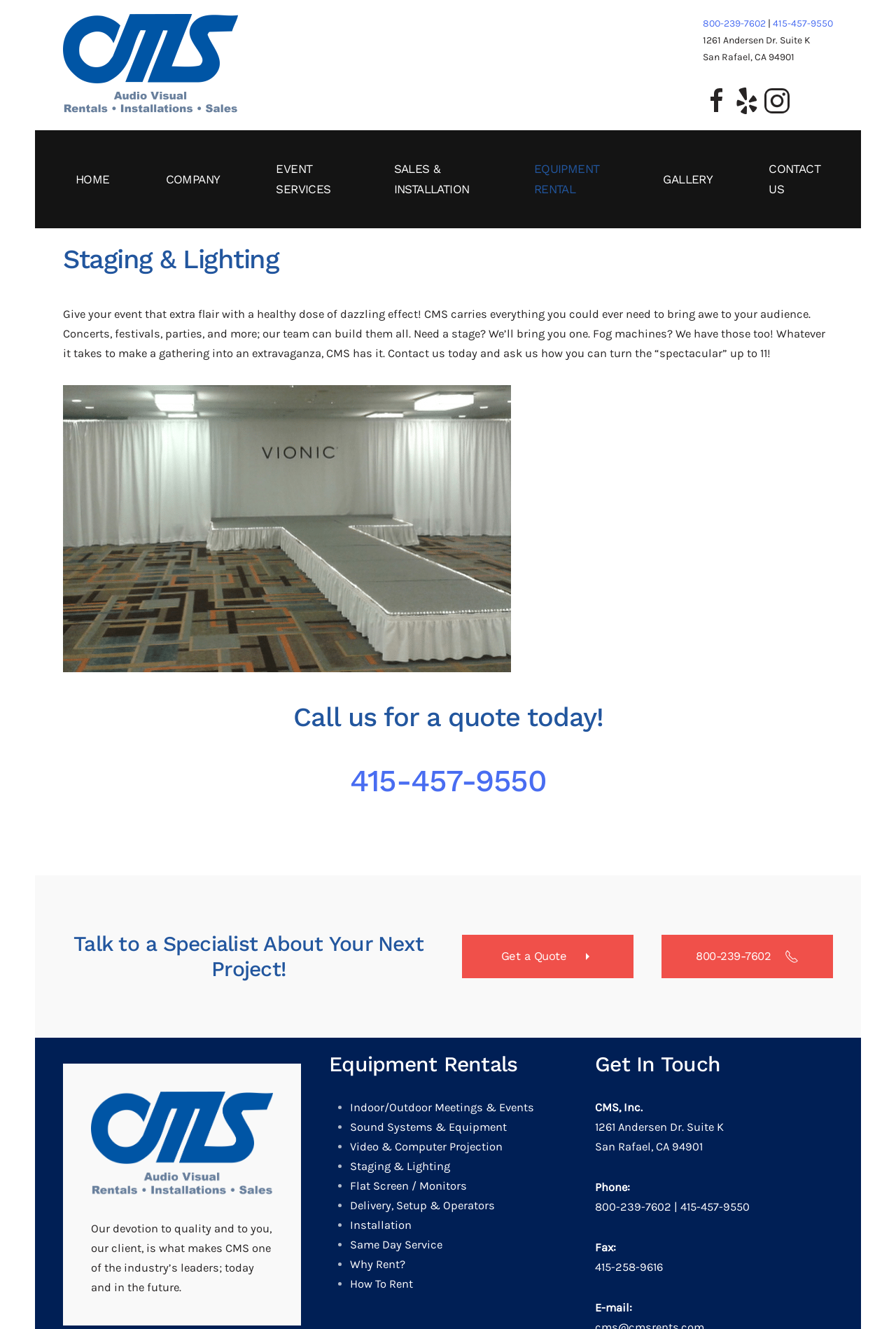Predict the bounding box coordinates of the area that should be clicked to accomplish the following instruction: "Contact us using the phone number 800-239-7602". The bounding box coordinates should consist of four float numbers between 0 and 1, i.e., [left, top, right, bottom].

[0.738, 0.703, 0.93, 0.736]